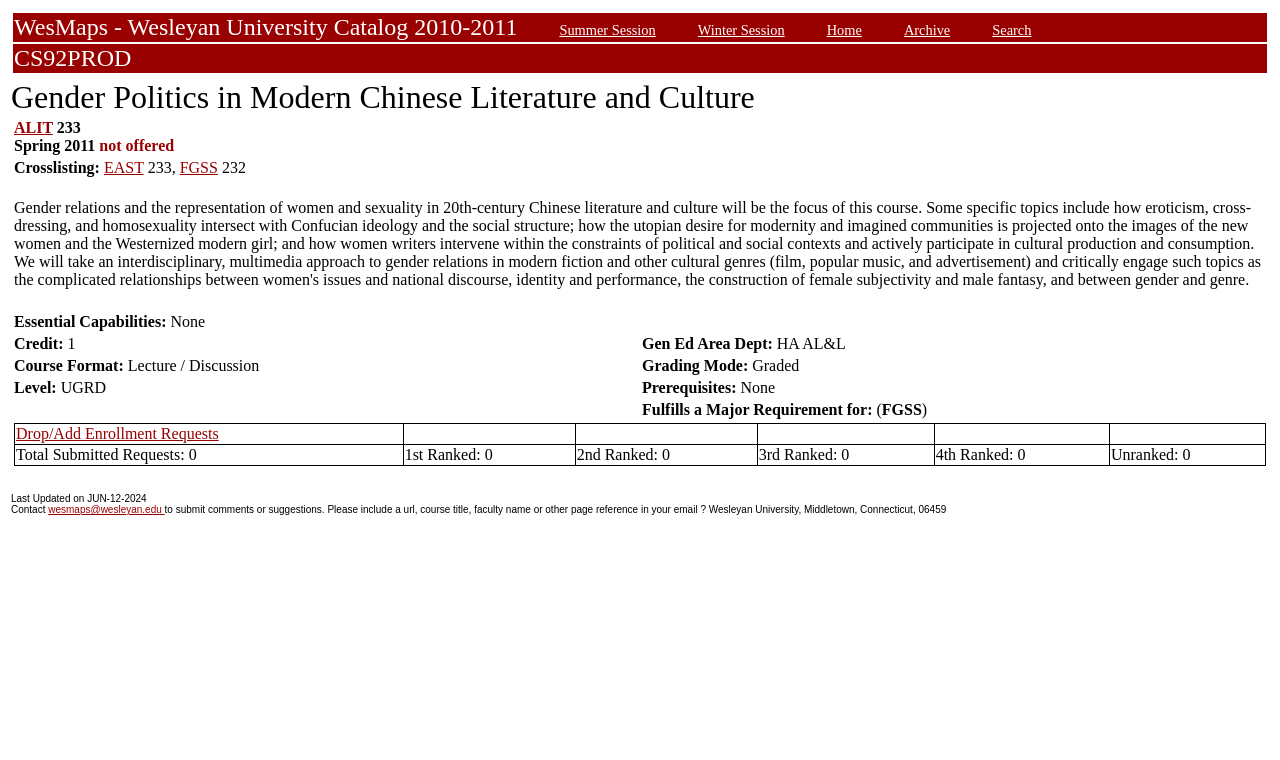Please identify the bounding box coordinates of where to click in order to follow the instruction: "Click on EAST".

[0.081, 0.209, 0.112, 0.232]